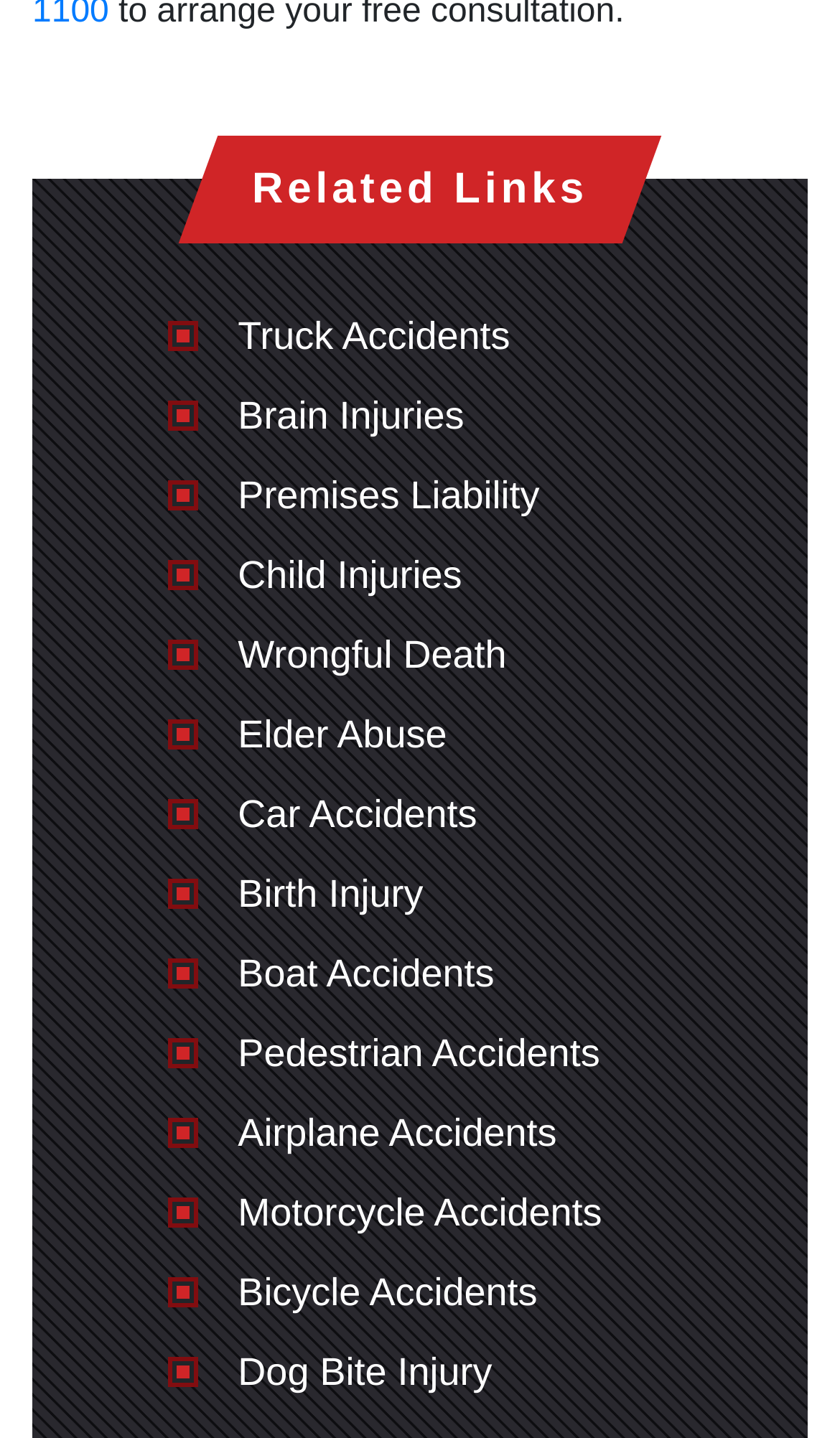Provide a brief response to the question below using a single word or phrase: 
What is the topic of the webpage?

Injuries and Accidents